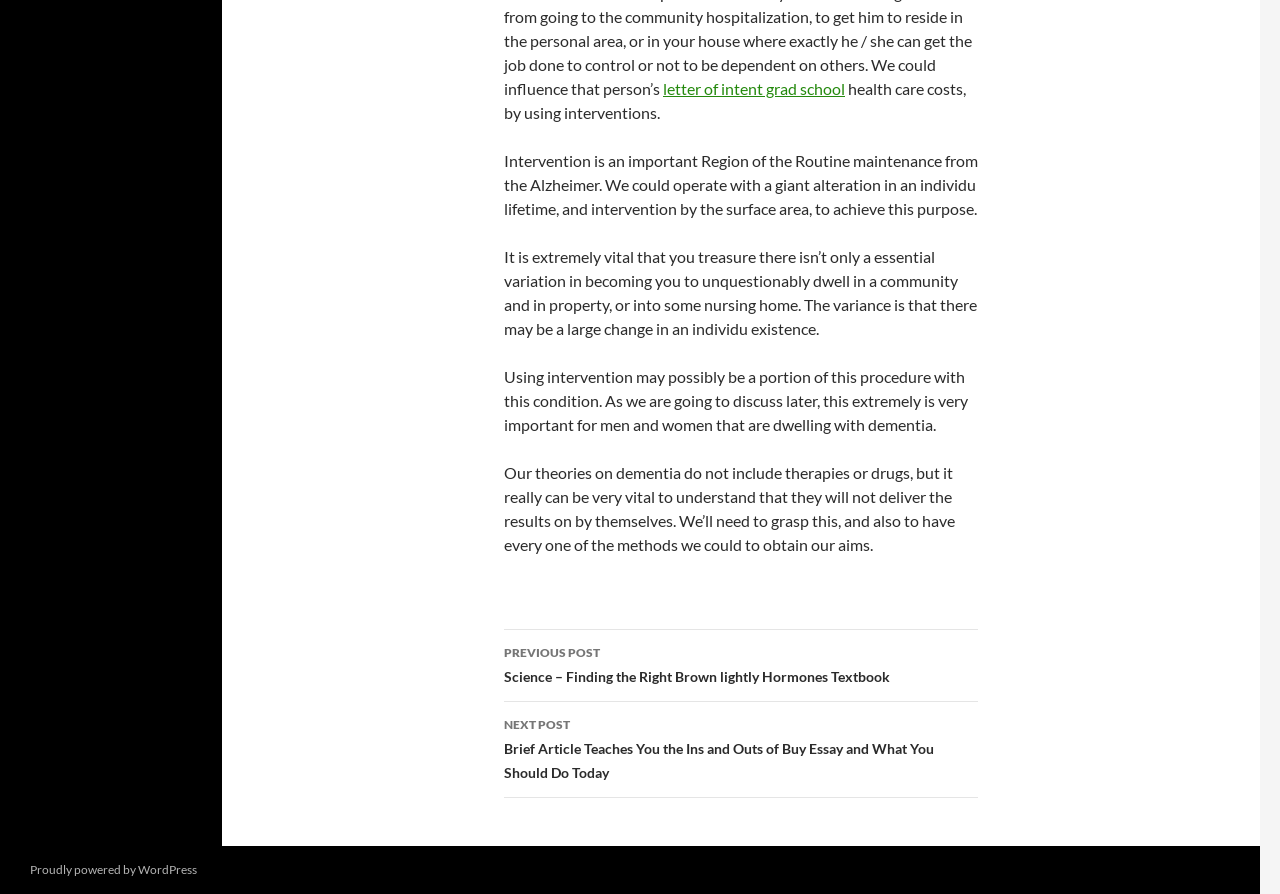Locate the bounding box coordinates for the element described below: "UHT Milk Processing Line". The coordinates must be four float values between 0 and 1, formatted as [left, top, right, bottom].

None